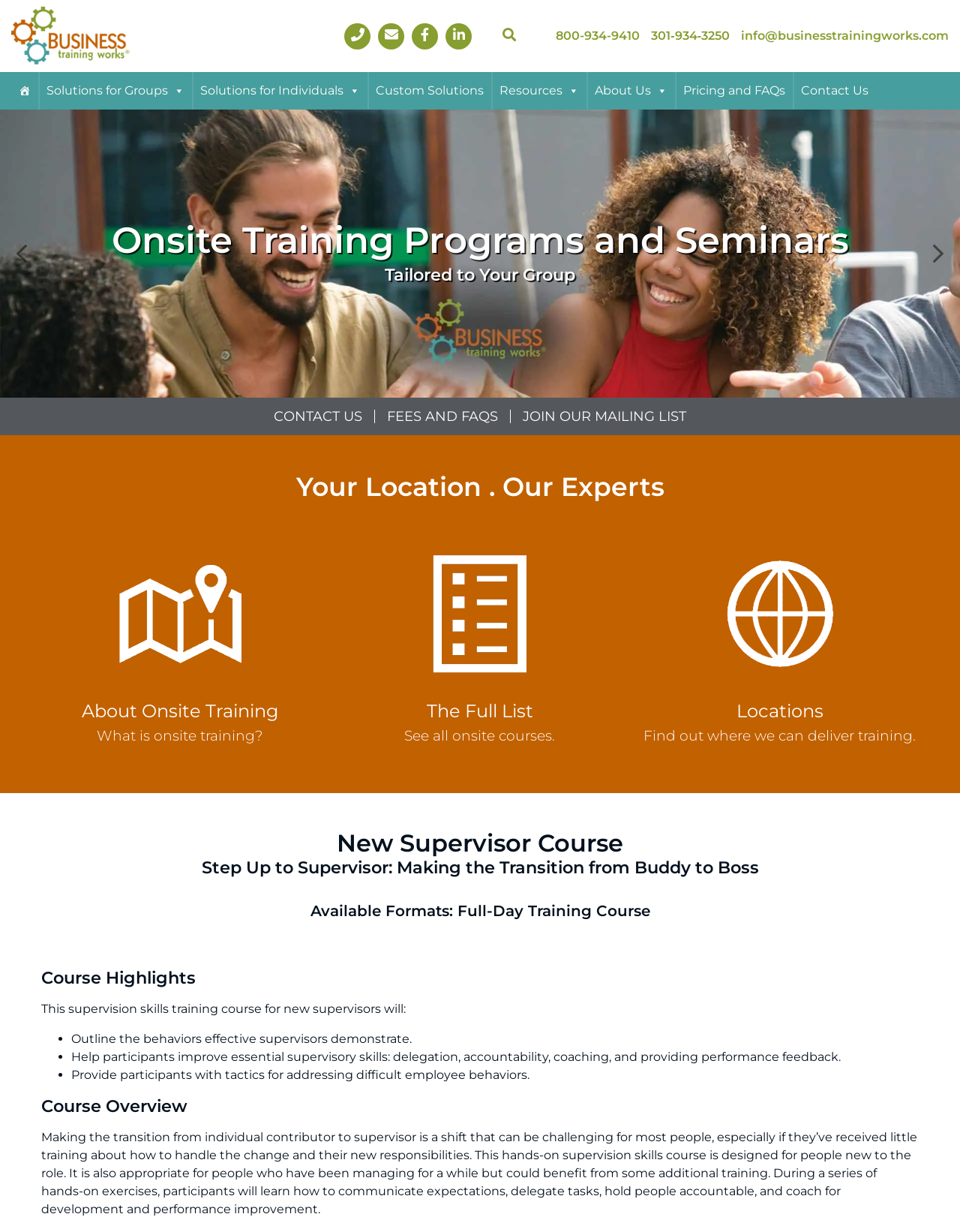Can you look at the image and give a comprehensive answer to the question:
How many links are there in the top navigation menu?

The top navigation menu is located at the top of the webpage, and it contains links to 'Welcome', 'Solutions for Groups', 'Solutions for Individuals', 'Custom Solutions', 'Resources', 'About Us', and 'Pricing and FAQs'. Counting these links, there are 7 links in total.